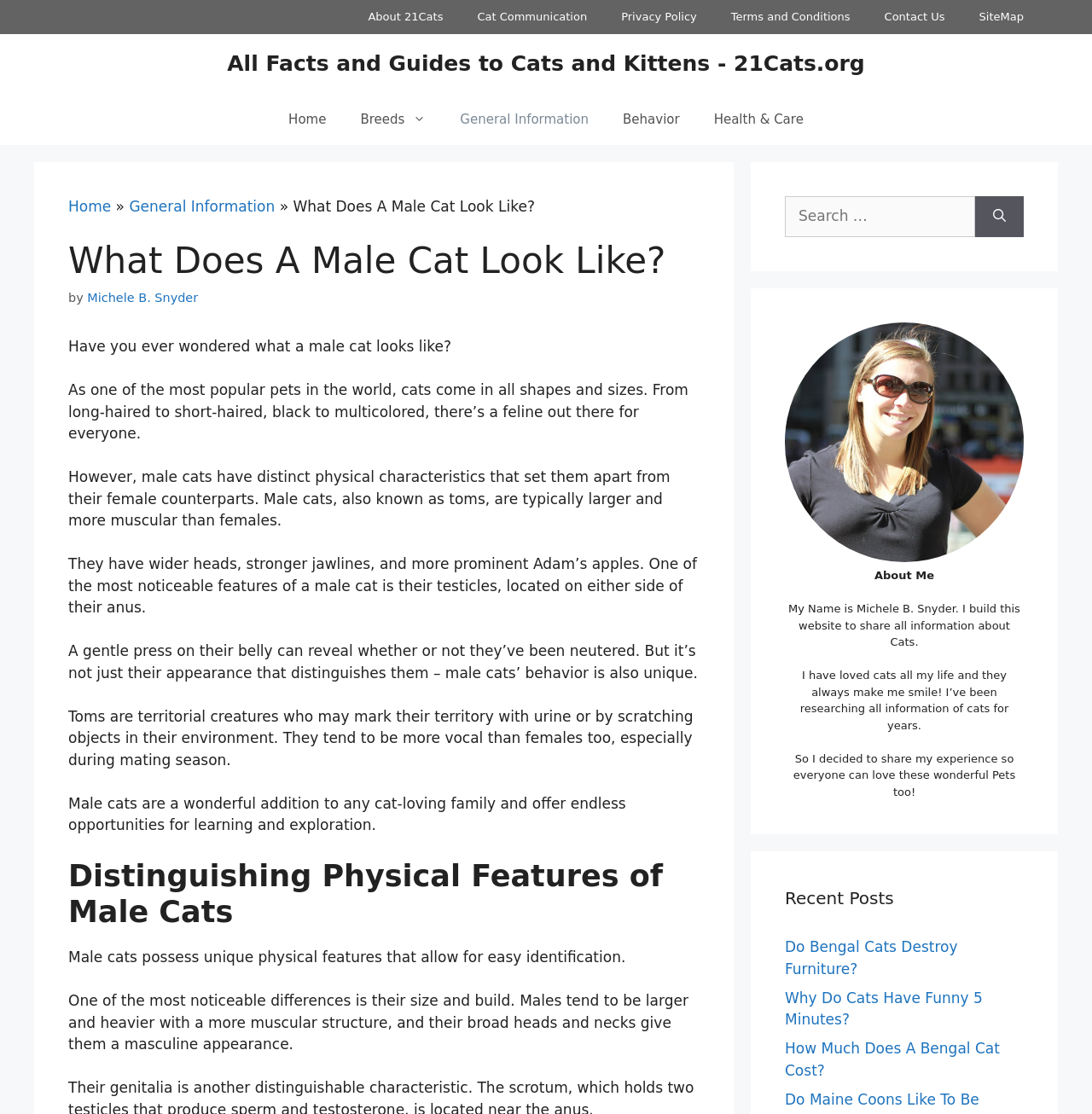Give a one-word or short phrase answer to the question: 
What is the purpose of a male cat's testicles?

Not mentioned